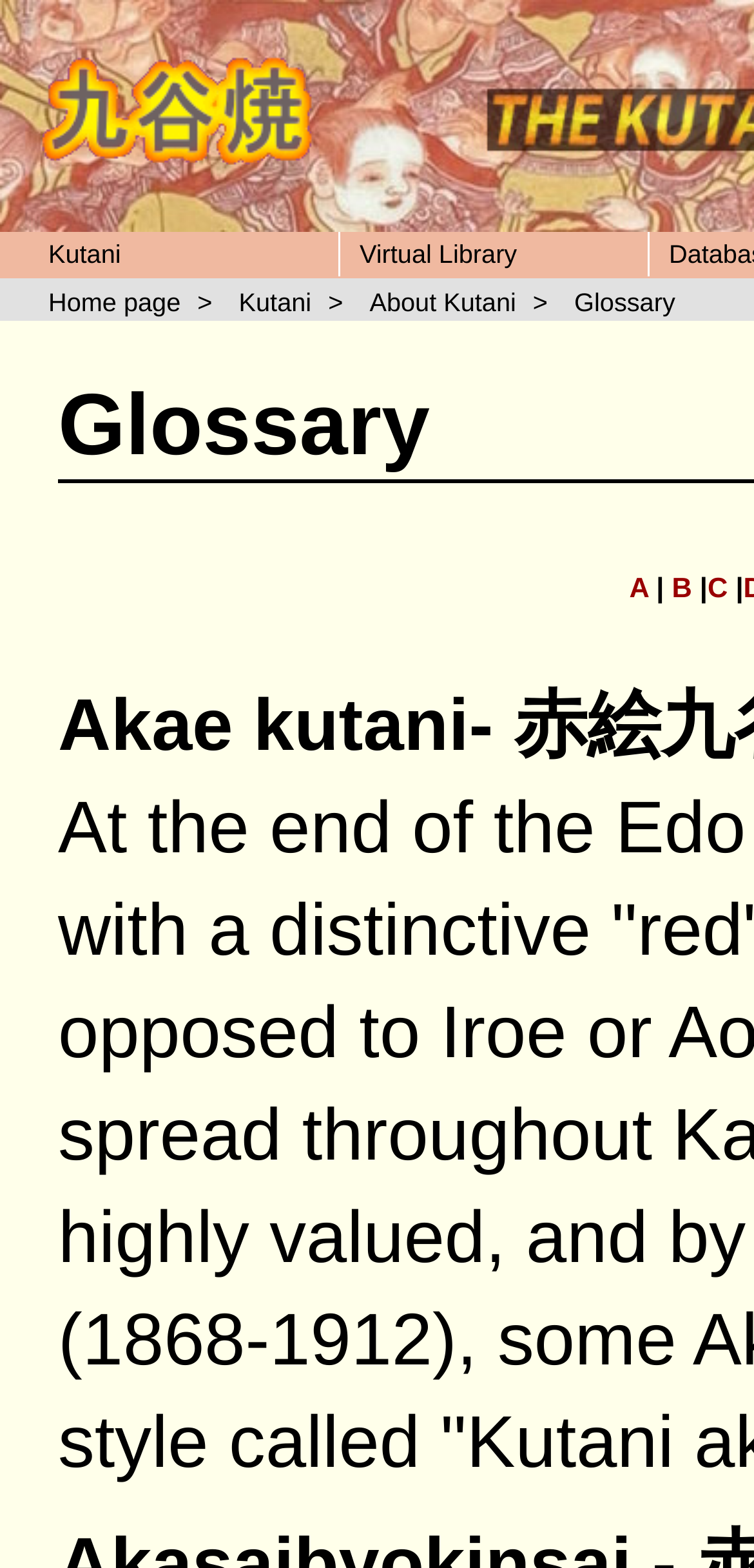Give a detailed overview of the webpage's appearance and contents.

The webpage is a glossary page for Kutani ceramics, with a title "Glossary - The Kutani Ceramic Website". At the top left, there is a link to the "Home page". Next to it, there is another link to "Kutani", and further to the right, there is a link to the "Virtual Library". 

Below these links, there is a row of links, starting from the left with "Home page", followed by a greater-than symbol, then "Kutani", "About Kutani", and finally "Glossary" at the right end. 

Further down, there is a list of alphabetical links, starting with "A" at the top right, followed by "B", "C", and so on, with a vertical pipe symbol separating each link.